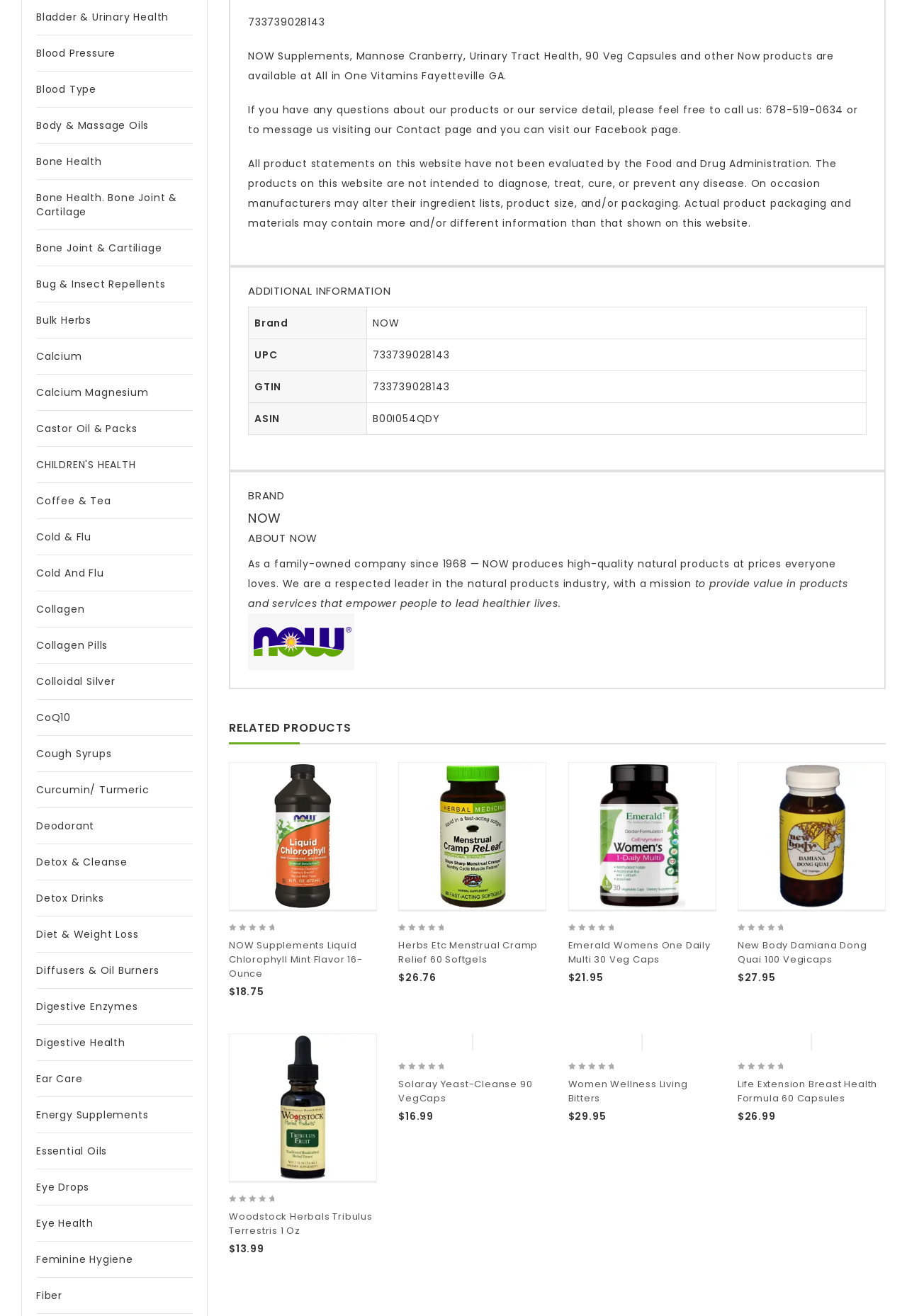What is the purpose of the company NOW?
Using the image provided, answer with just one word or phrase.

to provide value in products and services that empower people to lead healthier lives